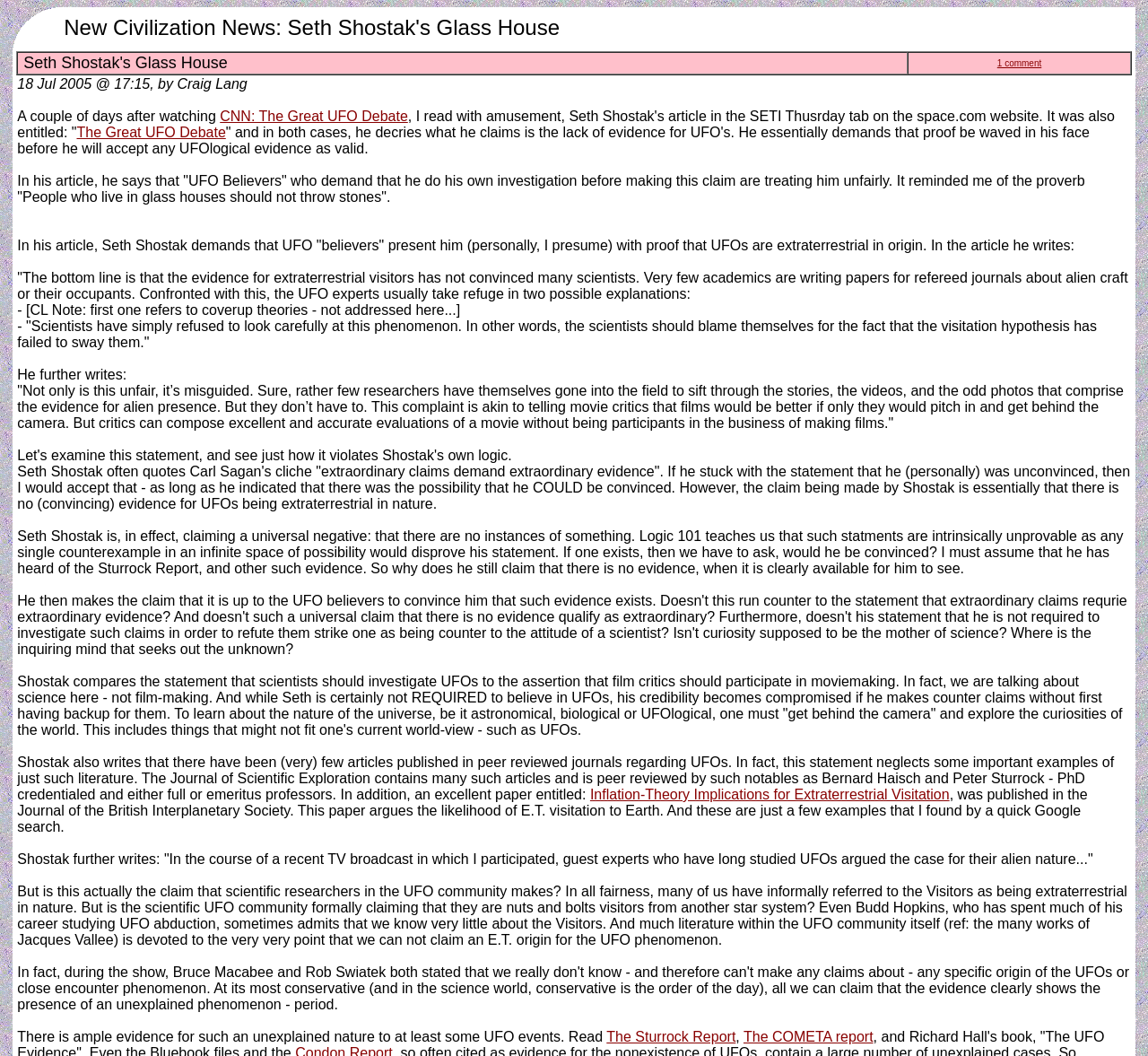Use a single word or phrase to answer the question: 
How many comments does the article have?

1 comment